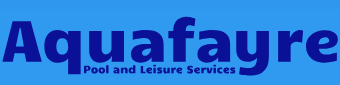Illustrate the image with a detailed caption.

The image features the logo of "Aquafayre," a brand dedicated to pool and leisure services. The logo prominently displays the word "Aquafayre" in bold, stylized letters against a vibrant blue background, conveying a sense of professionalism and trustworthiness in the industry. Below the main name, the text "Pool and Leisure Services" is elegantly positioned, reinforcing the brand's focus on aquatic solutions and leisure activities. This logo represents a business likely involved in providing products or services related to swimming pools, enhancing customer experience in leisure and relaxation.